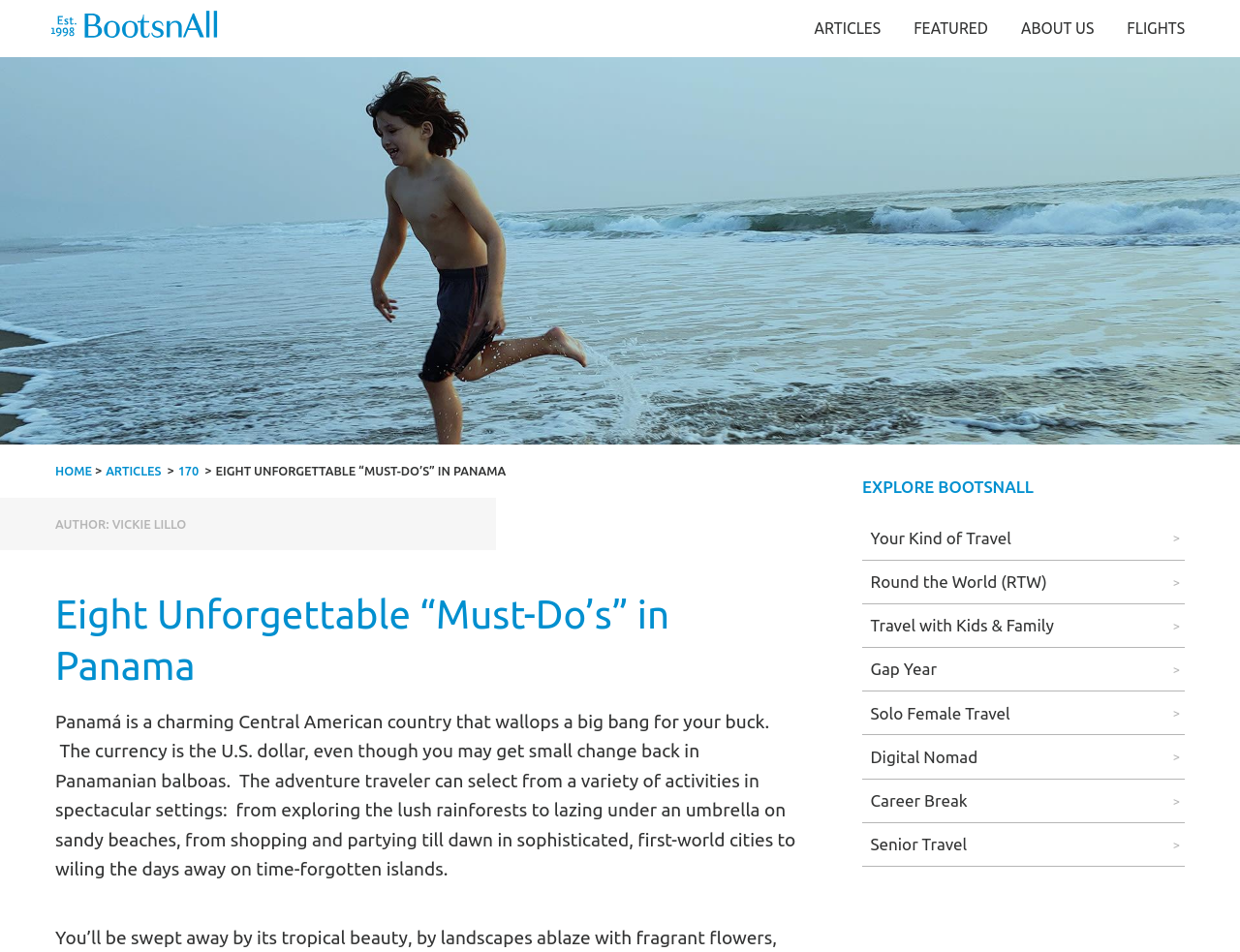Using the format (top-left x, top-left y, bottom-right x, bottom-right y), and given the element description, identify the bounding box coordinates within the screenshot: Solo Female Travel

[0.695, 0.726, 0.955, 0.771]